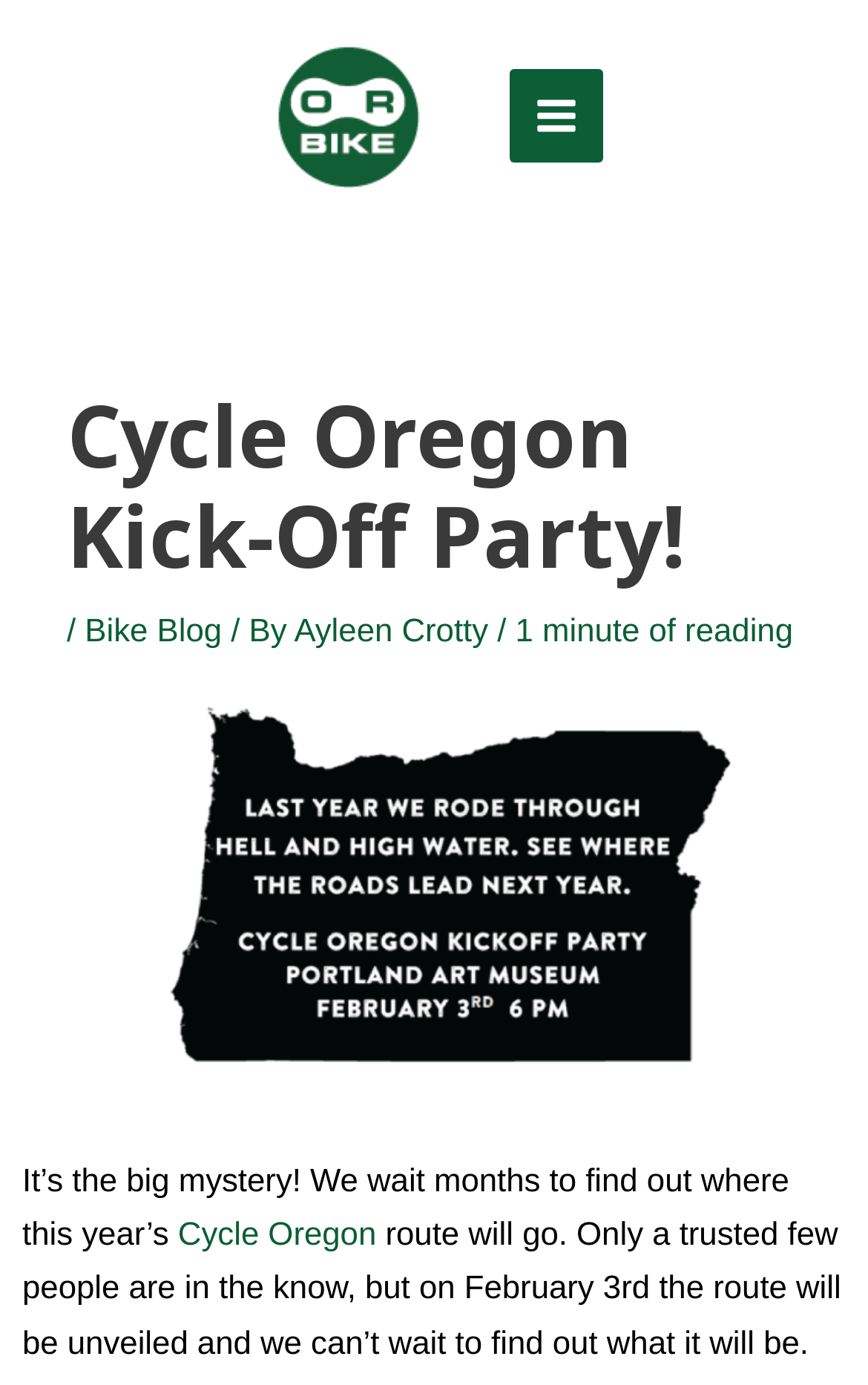Answer the following in one word or a short phrase: 
How long does it take to read the article?

1 minute